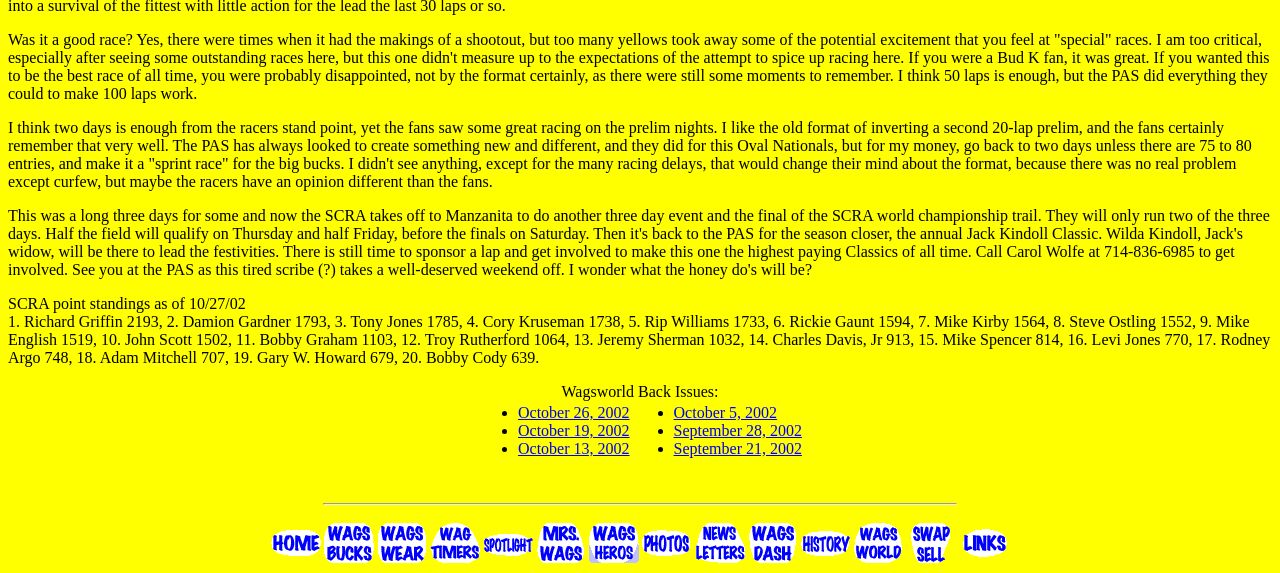Provide a thorough and detailed response to the question by examining the image: 
How many racers are listed in the SCRA point standings?

The SCRA point standings list 20 racers, from Richard Griffin to Bobby Cody.